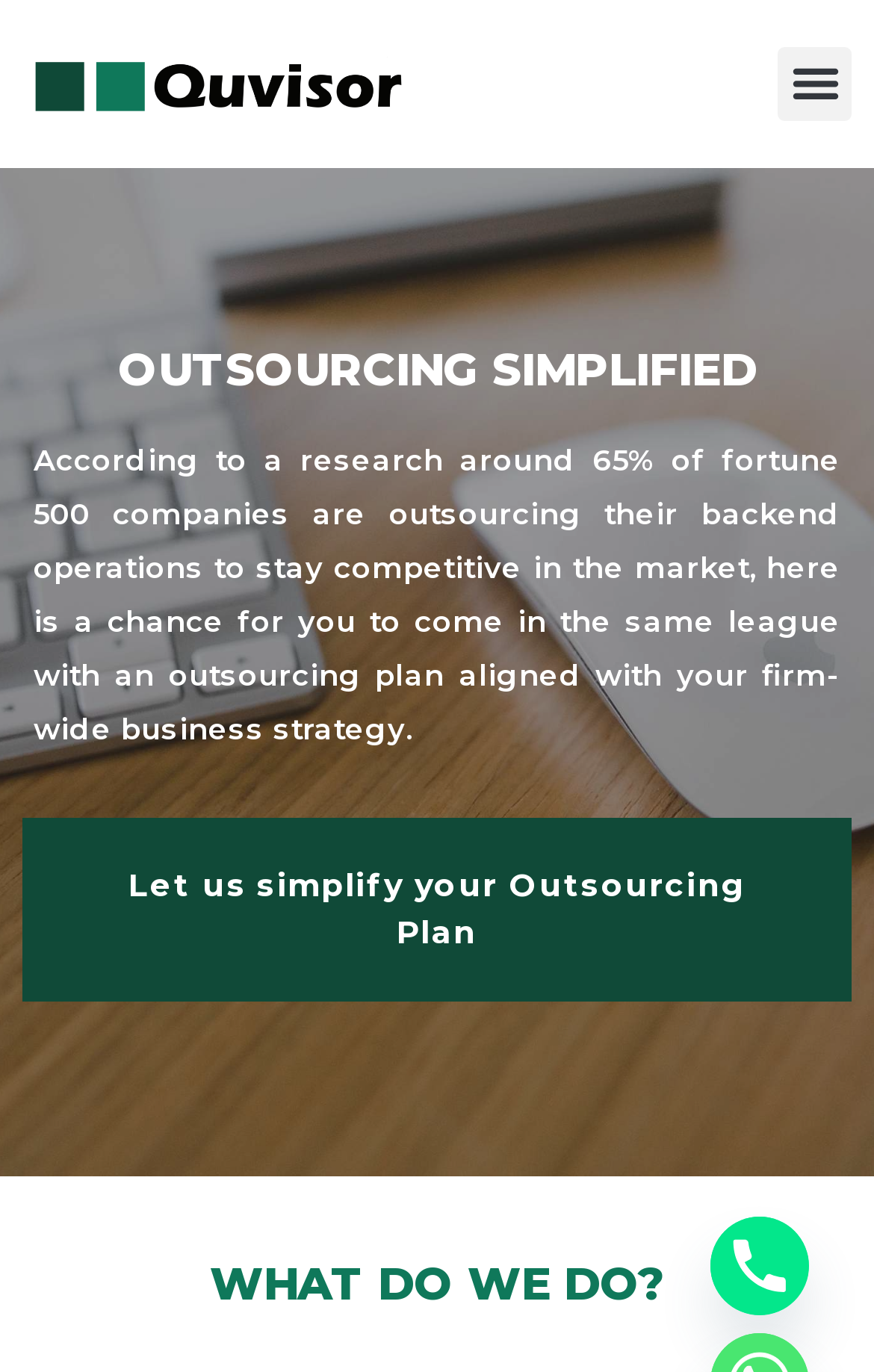Create a full and detailed caption for the entire webpage.

The webpage is about Quvisor Advisory, with a focus on outsourcing simplified. At the top left, there is a link and an image, both labeled "Quvisor", which likely serve as a logo. To the top right, there is a button labeled "Menu Toggle", which is not expanded. 

Below the logo, there is a prominent heading "OUTSOURCING SIMPLIFIED" that spans almost the entire width of the page. Underneath this heading, there is a block of text that explains how outsourcing can help companies stay competitive in the market, and how Quvisor can assist with an outsourcing plan aligned with a firm's business strategy.

Further down, there is another heading "WHAT DO WE DO?" that is positioned near the bottom of the page. Below this heading, there is a link labeled "Let us simplify your Outsourcing Plan" that spans almost the entire width of the page. 

At the bottom right, there is a link labeled "Phone" accompanied by an image, which likely represents a contact method.